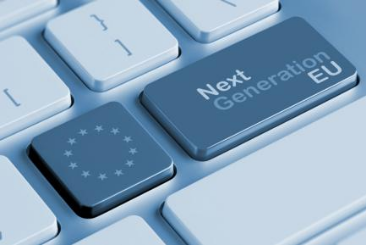Generate a comprehensive caption that describes the image.

The image features a close-up of a computer keyboard, prominently displaying two keys. On the right, a large key is labeled "Next Generation EU," signifying initiatives tied to funding and development within the European Union. To the left, a smaller key features the emblem of the European Union, represented by a circle of stars on a blue background. The clean and modern design of the keys emphasizes themes of progress and collaboration within the EU, reflecting the ongoing efforts to enhance economic stability and innovation in member states.